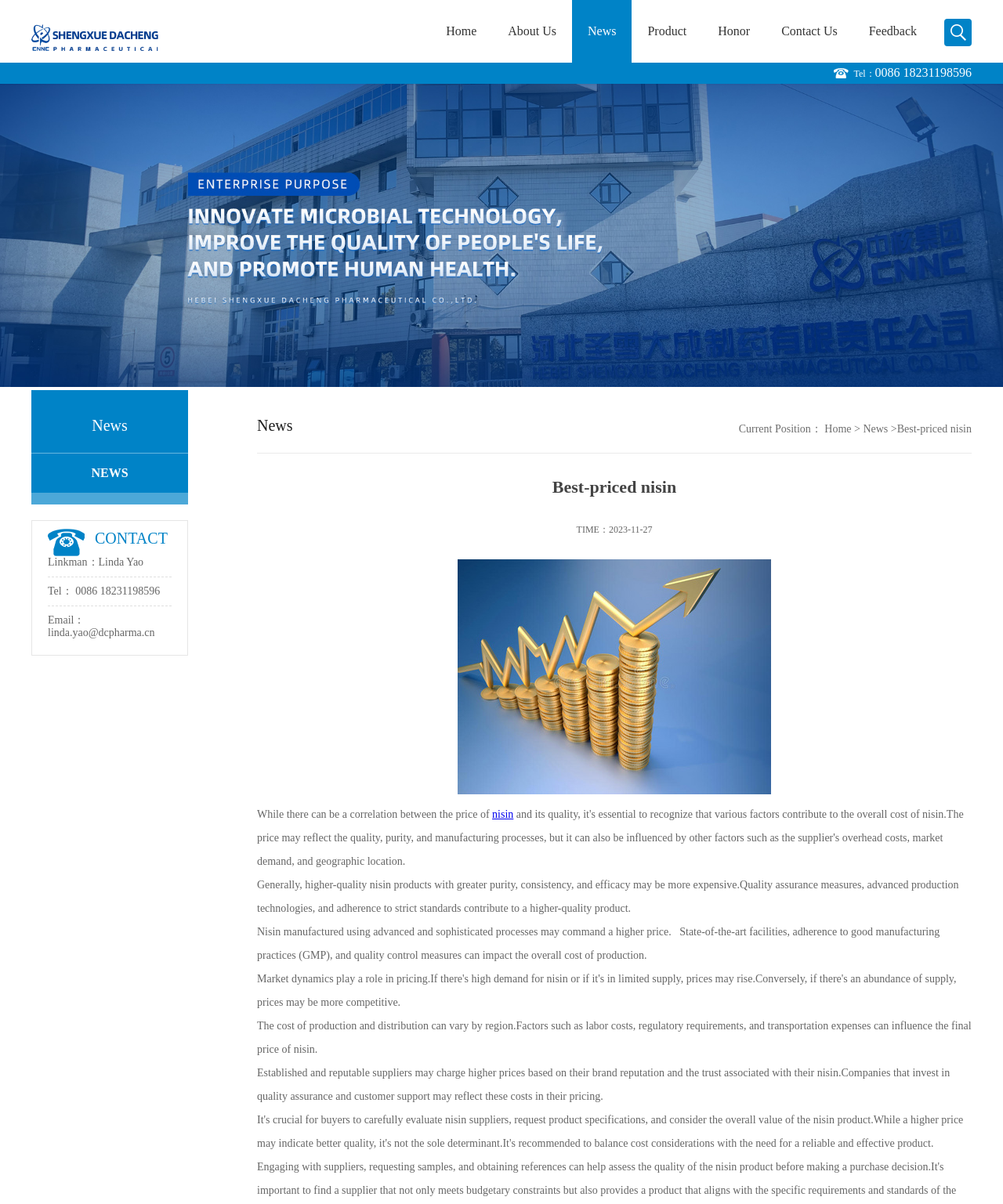Pinpoint the bounding box coordinates of the clickable element to carry out the following instruction: "Log in to your account."

None